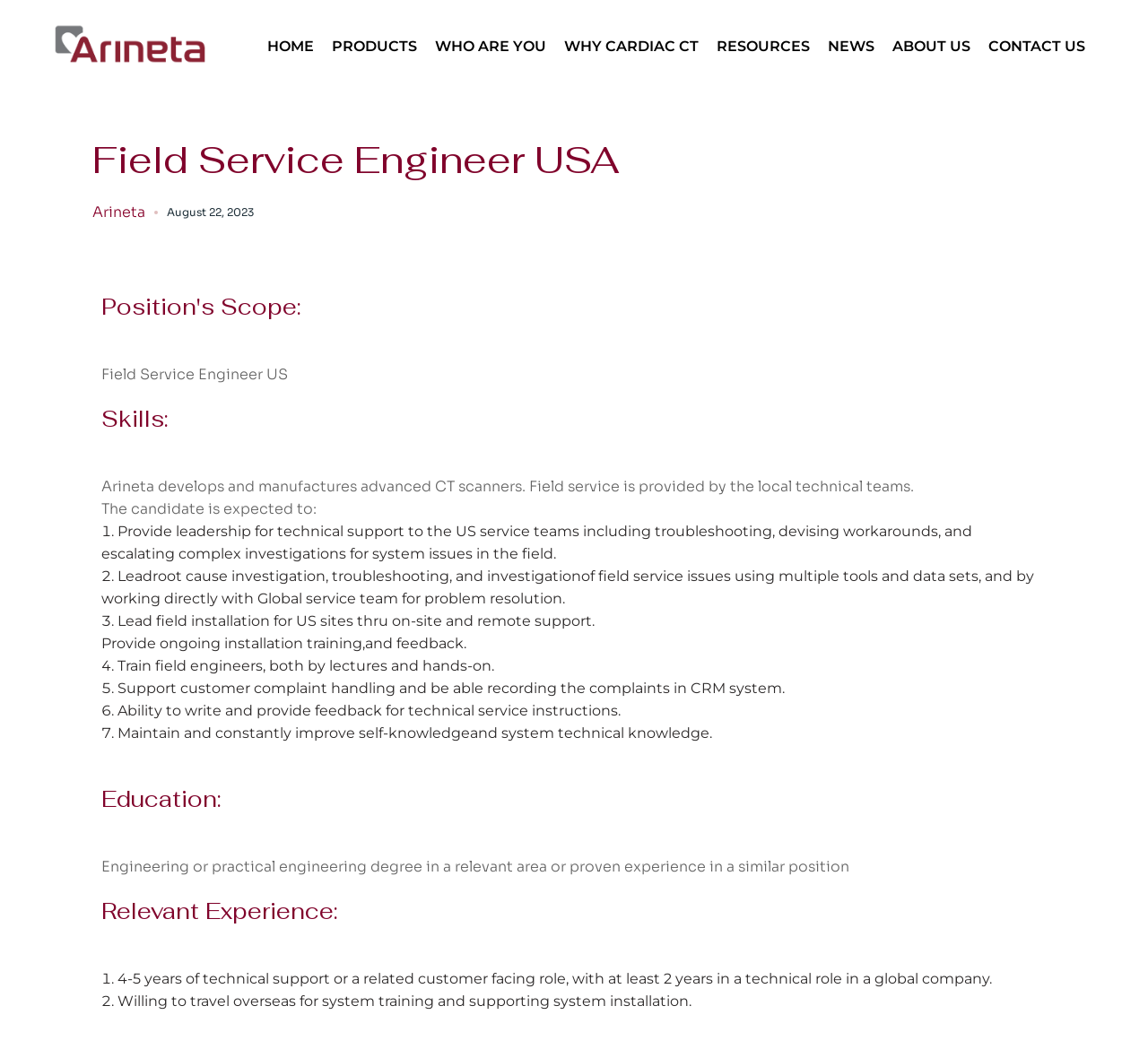Please provide a brief answer to the following inquiry using a single word or phrase:
What is the main category of products?

Cardiac CT